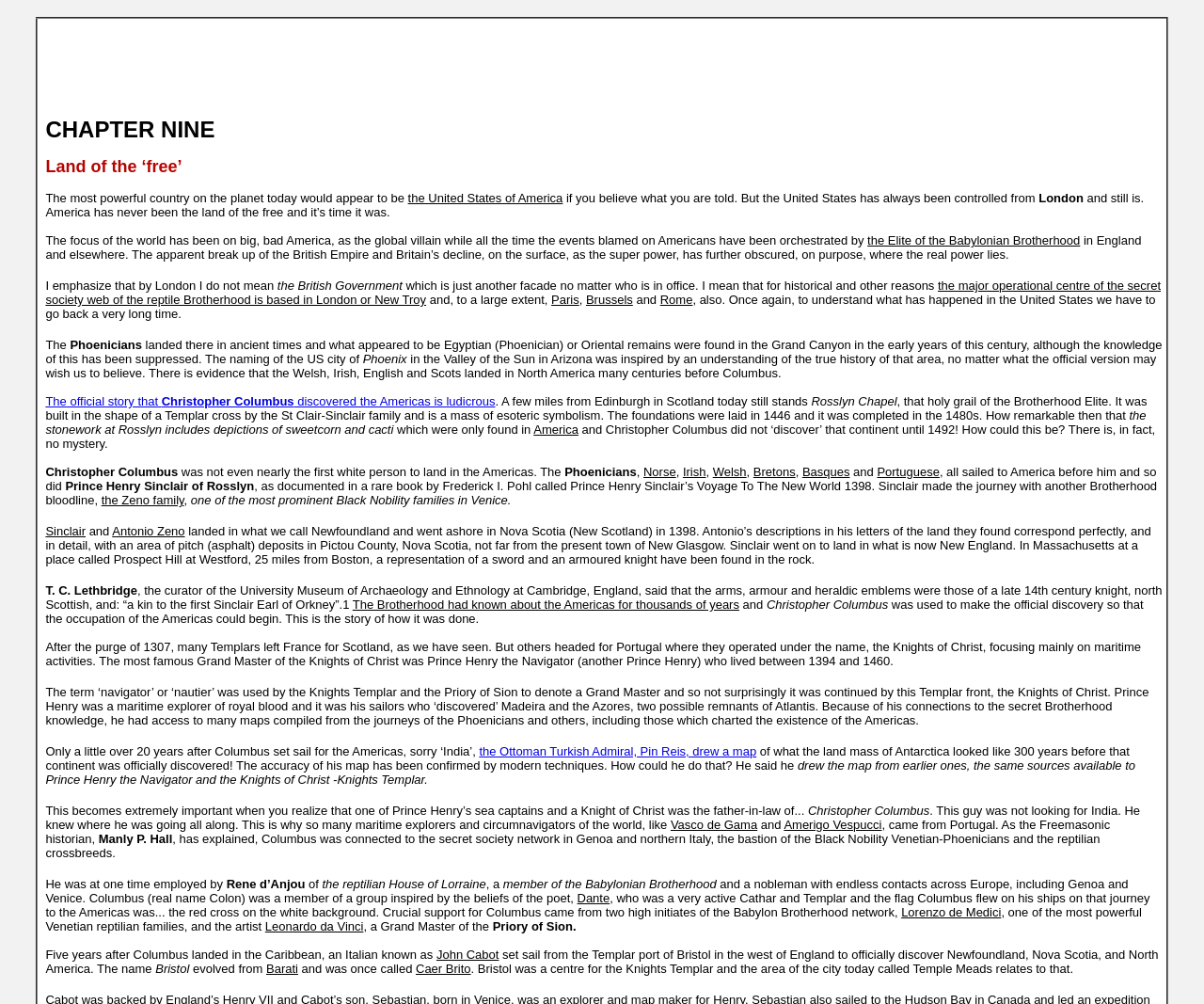Who is the curator of the University Museum of Archaeology and Ethnology at Cambridge, England?
Provide a thorough and detailed answer to the question.

The answer can be found in the text where it mentions 'T. C. Lethbridge, the curator of the University Museum of Archaeology and Ethnology at Cambridge, England, said that the arms, armour and heraldic emblems were those of a late 14th century knight, north Scottish, and: “a kin to the first Sinclair Earl of Orkney”'.